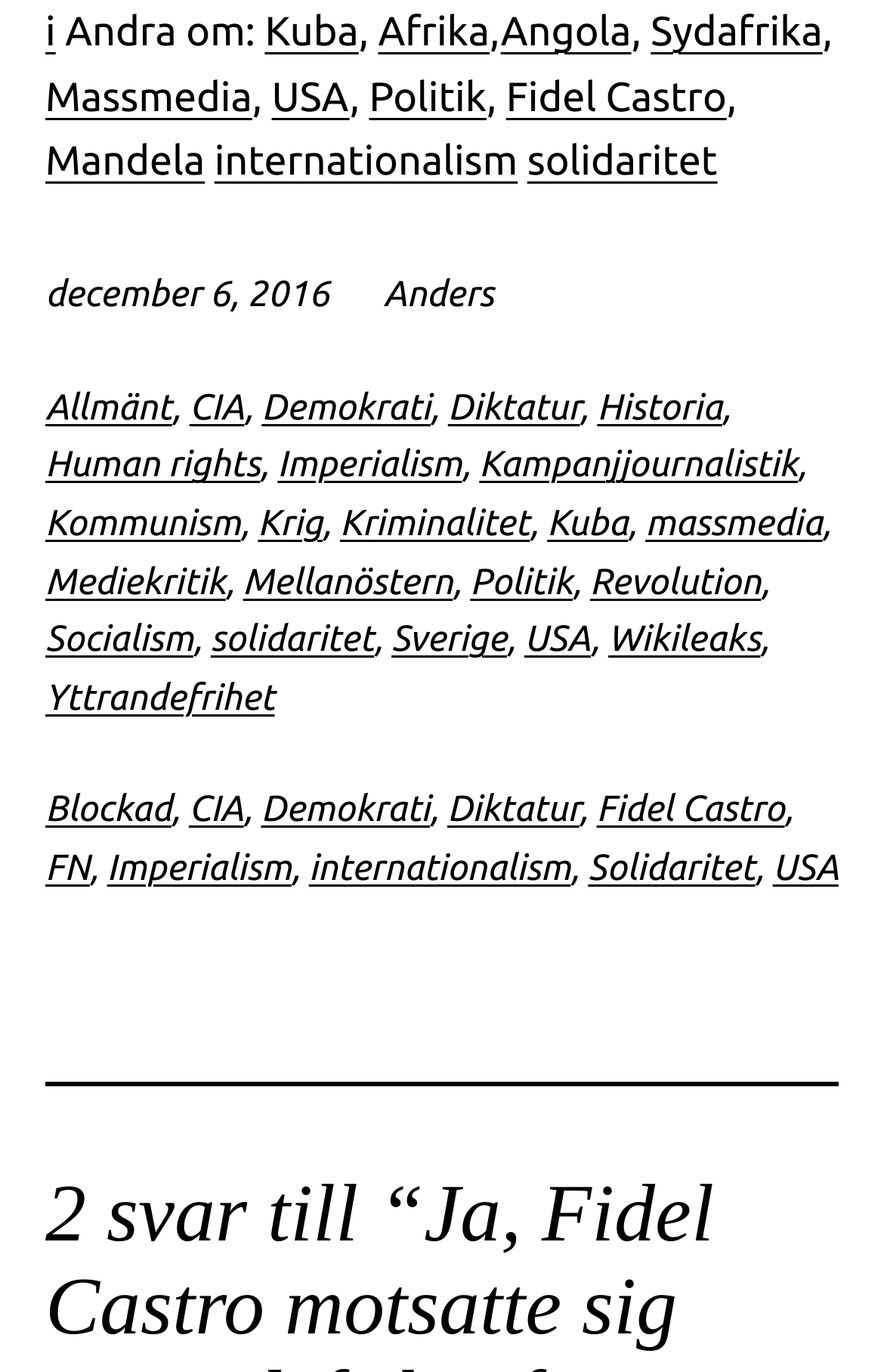Provide a single word or phrase answer to the question: 
How many sections are separated by horizontal separators?

1